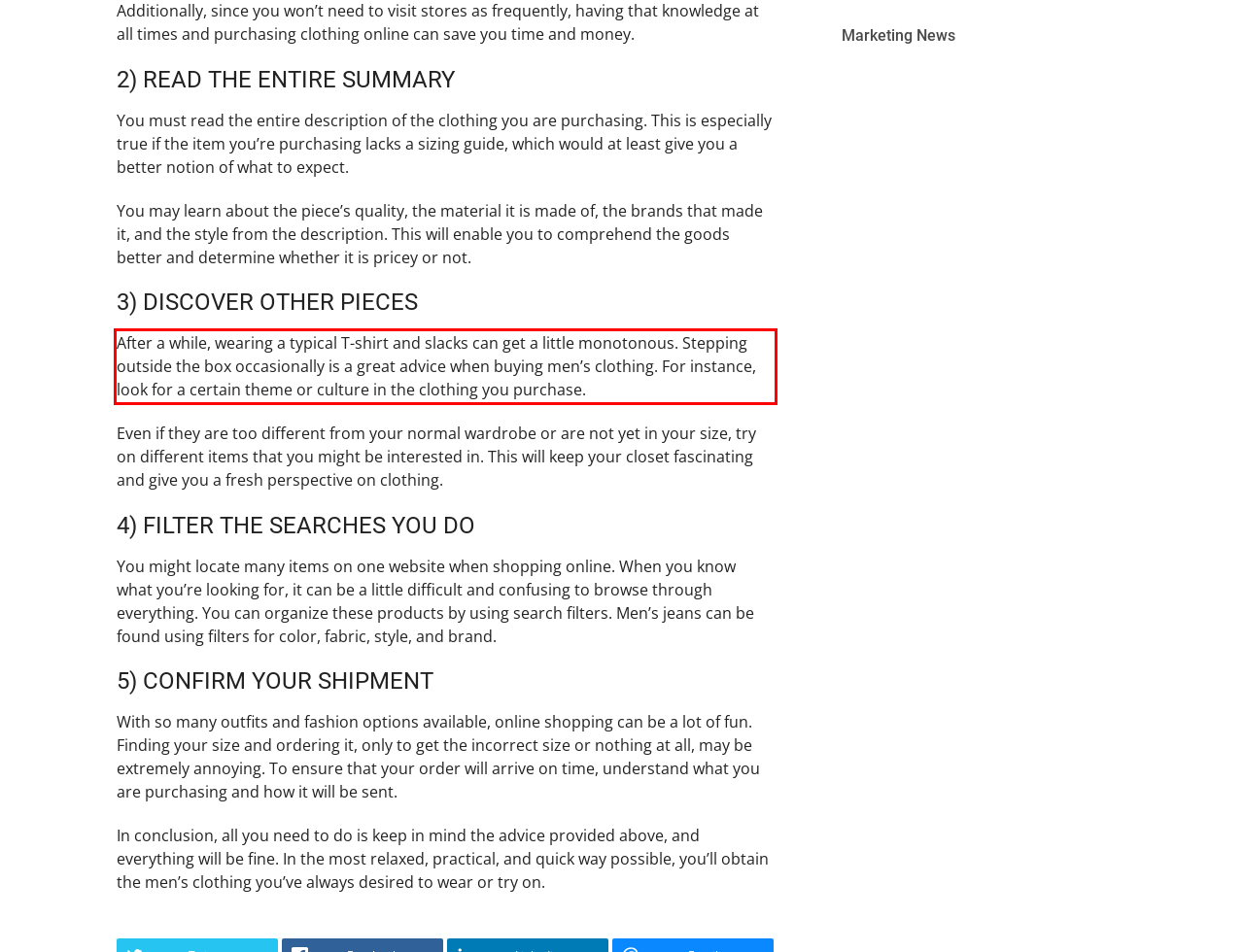View the screenshot of the webpage and identify the UI element surrounded by a red bounding box. Extract the text contained within this red bounding box.

After a while, wearing a typical T-shirt and slacks can get a little monotonous. Stepping outside the box occasionally is a great advice when buying men’s clothing. For instance, look for a certain theme or culture in the clothing you purchase.